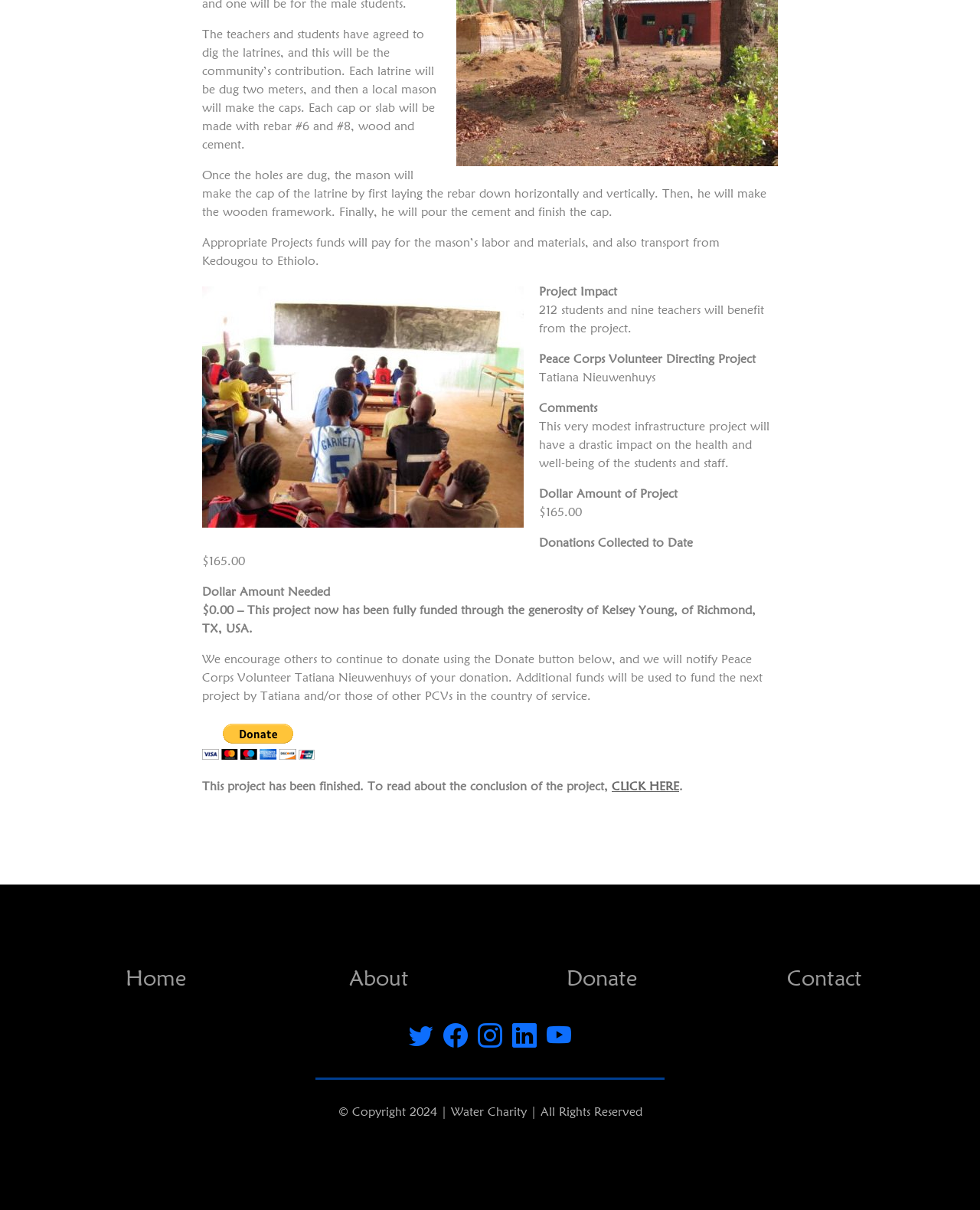Provide a short answer using a single word or phrase for the following question: 
Who is the Peace Corps Volunteer directing the project?

Tatiana Nieuwenhuys